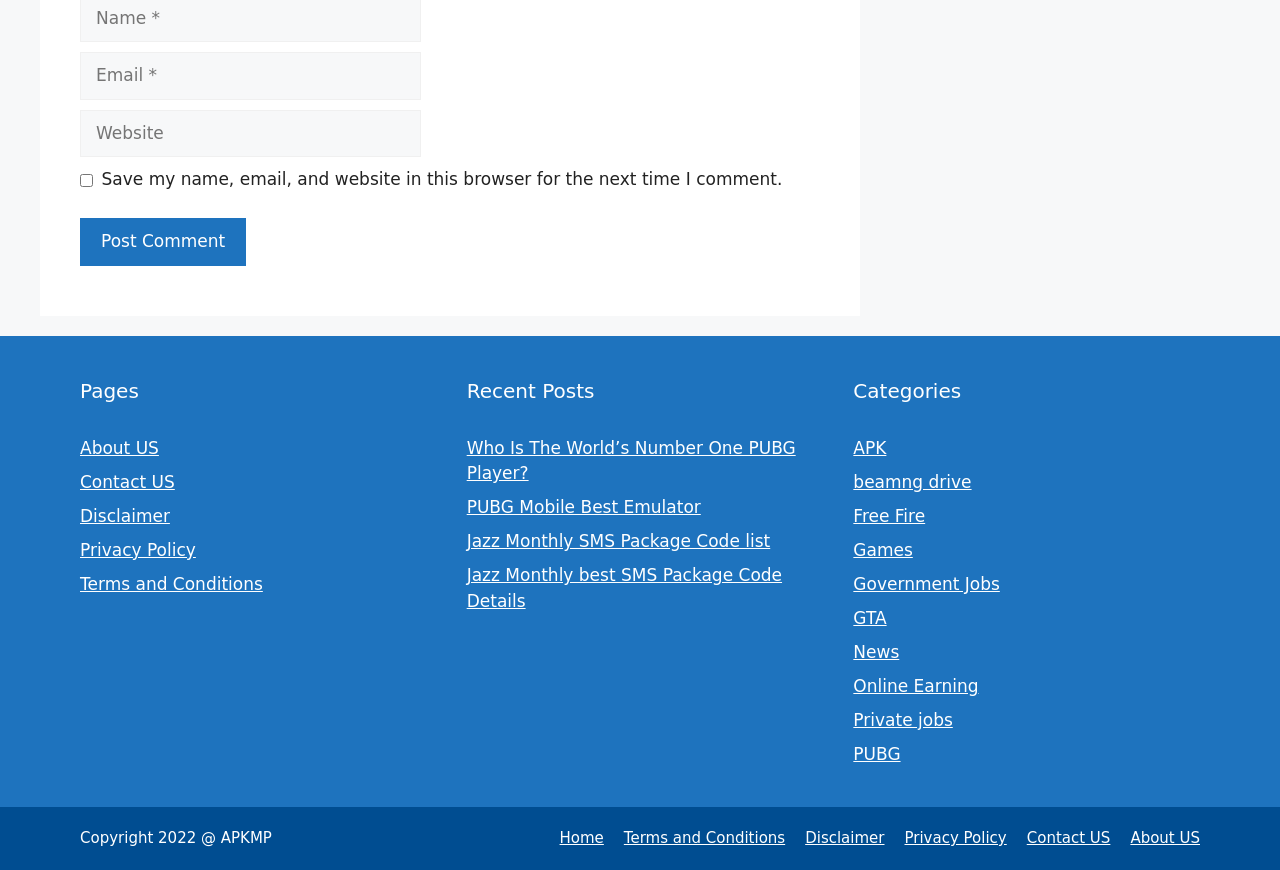Please provide the bounding box coordinate of the region that matches the element description: parent_node: Comment name="email" placeholder="Email *". Coordinates should be in the format (top-left x, top-left y, bottom-right x, bottom-right y) and all values should be between 0 and 1.

[0.062, 0.06, 0.329, 0.115]